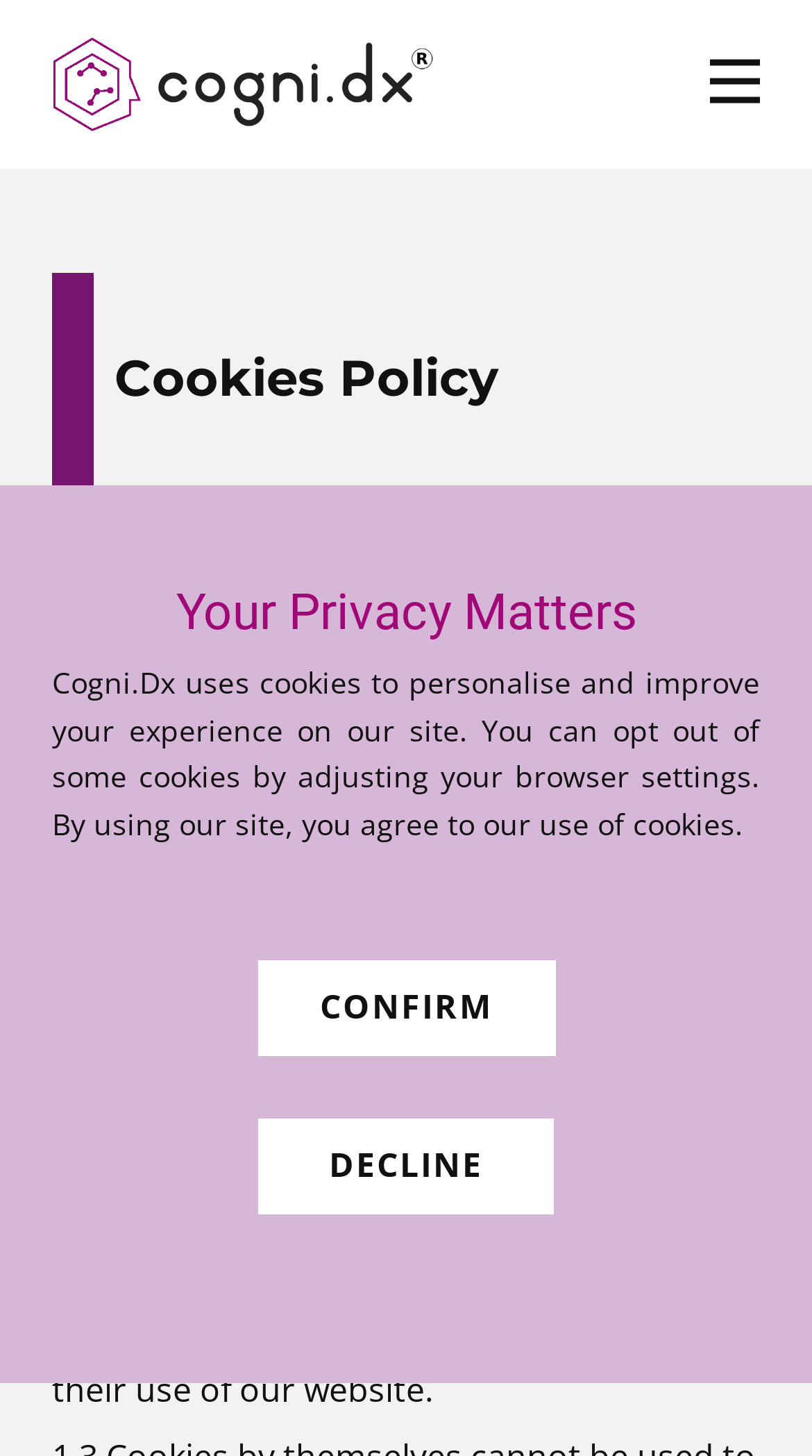Identify the bounding box coordinates for the UI element described as: "Decline". The coordinates should be provided as four floats between 0 and 1: [left, top, right, bottom].

[0.318, 0.768, 0.682, 0.833]